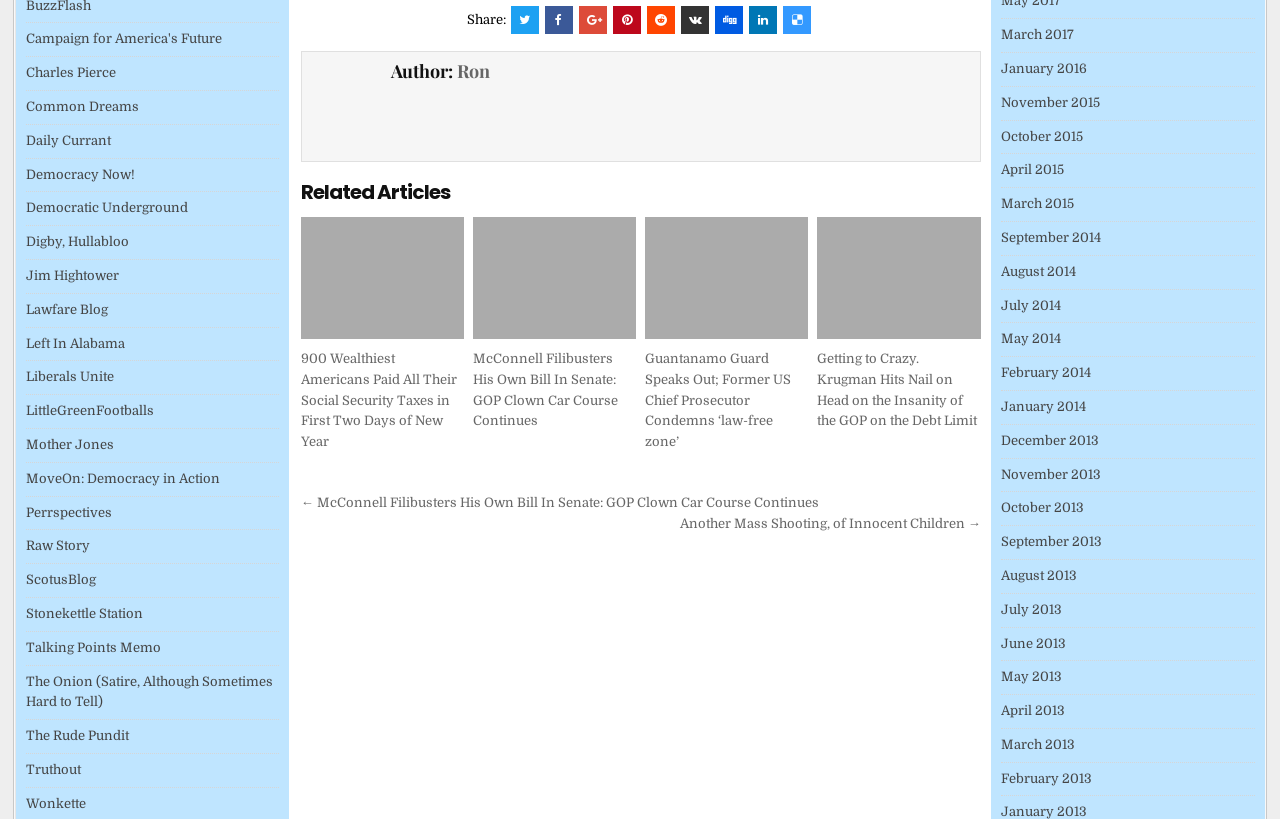Find the bounding box coordinates of the element I should click to carry out the following instruction: "Read article by Ron".

[0.357, 0.072, 0.382, 0.101]